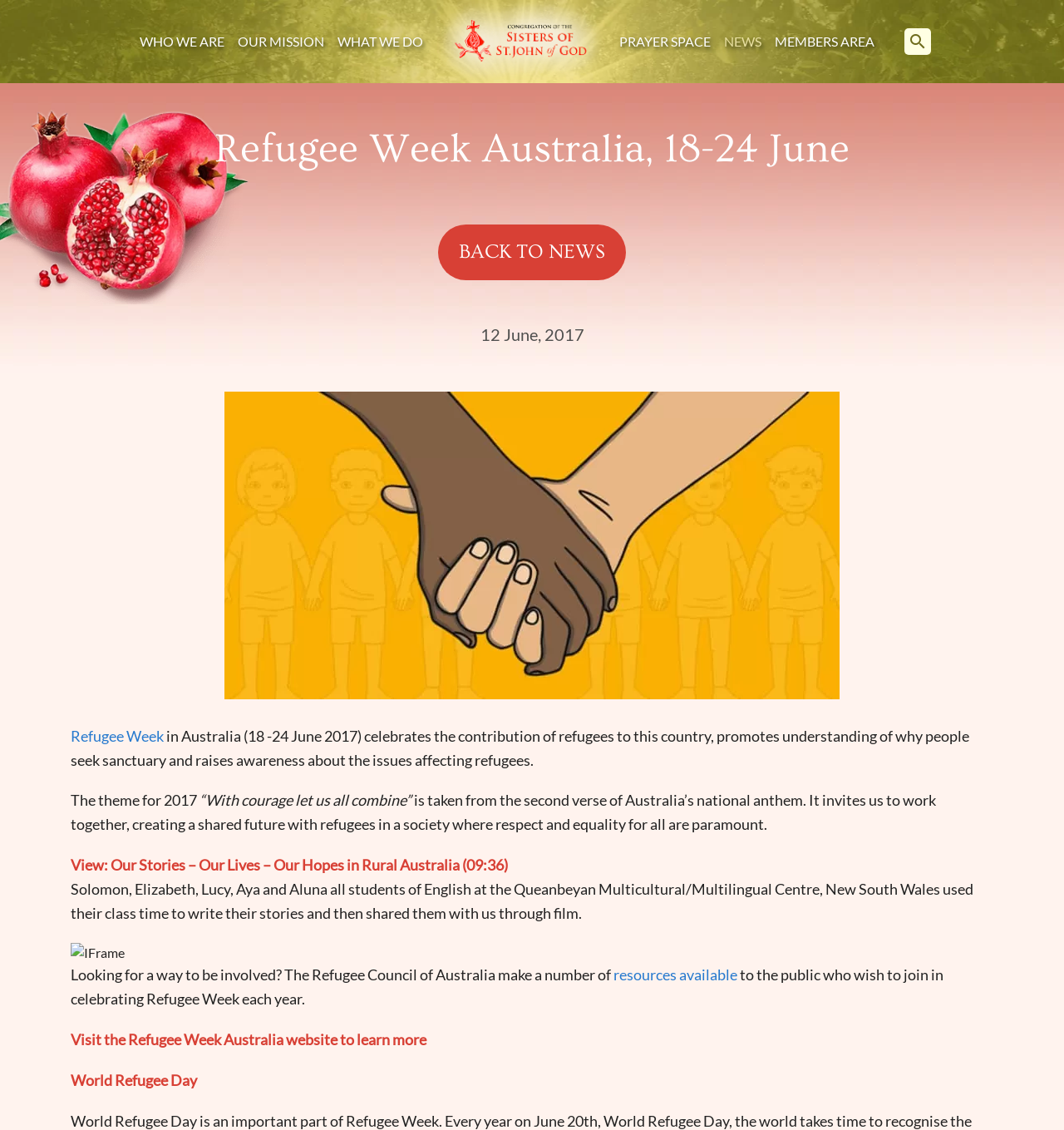Determine the title of the webpage and give its text content.

Refugee Week Australia, 18-24 June